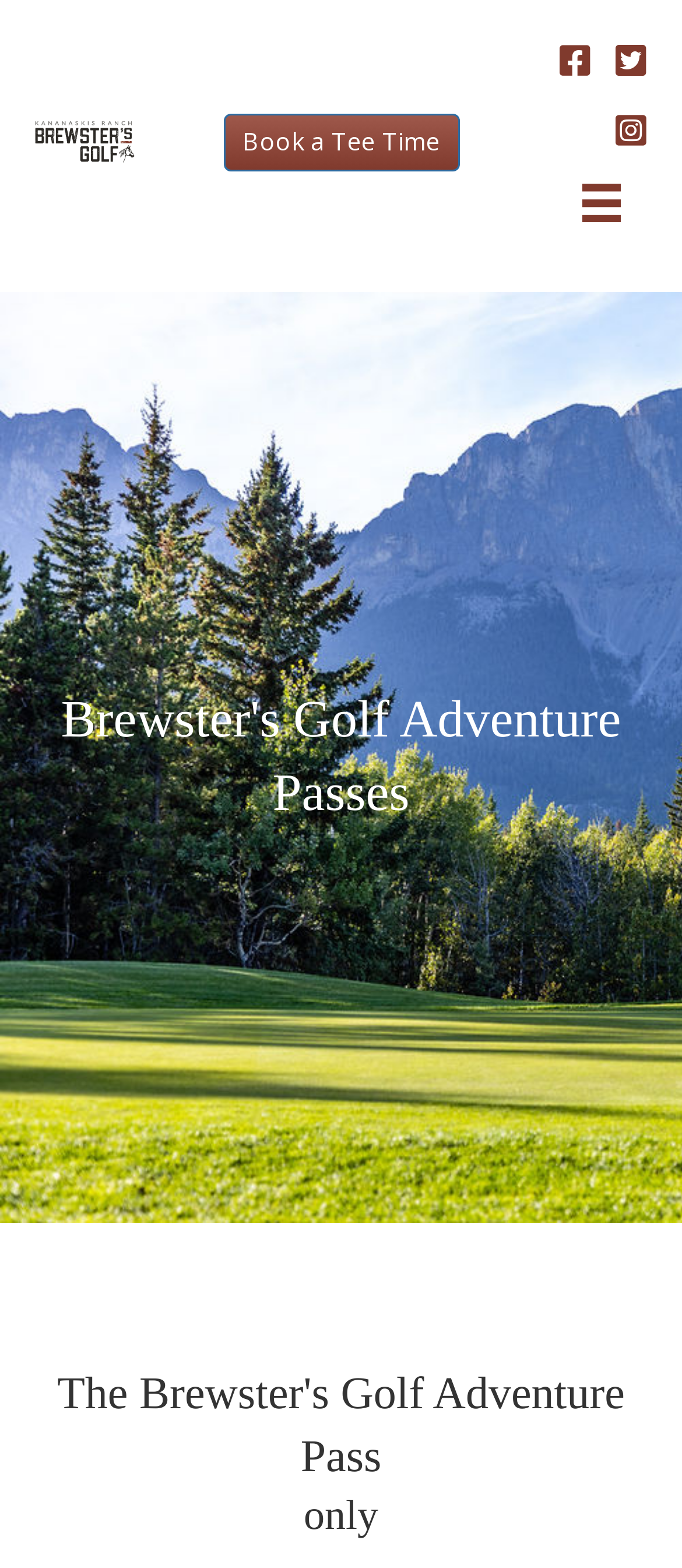What type of pass is being referred to?
Provide a fully detailed and comprehensive answer to the question.

The heading 'Brewster's Golf Adventure Passes' is present on the webpage, which suggests that the webpage is related to adventure passes, specifically Brewster's Golf Adventure Passes.